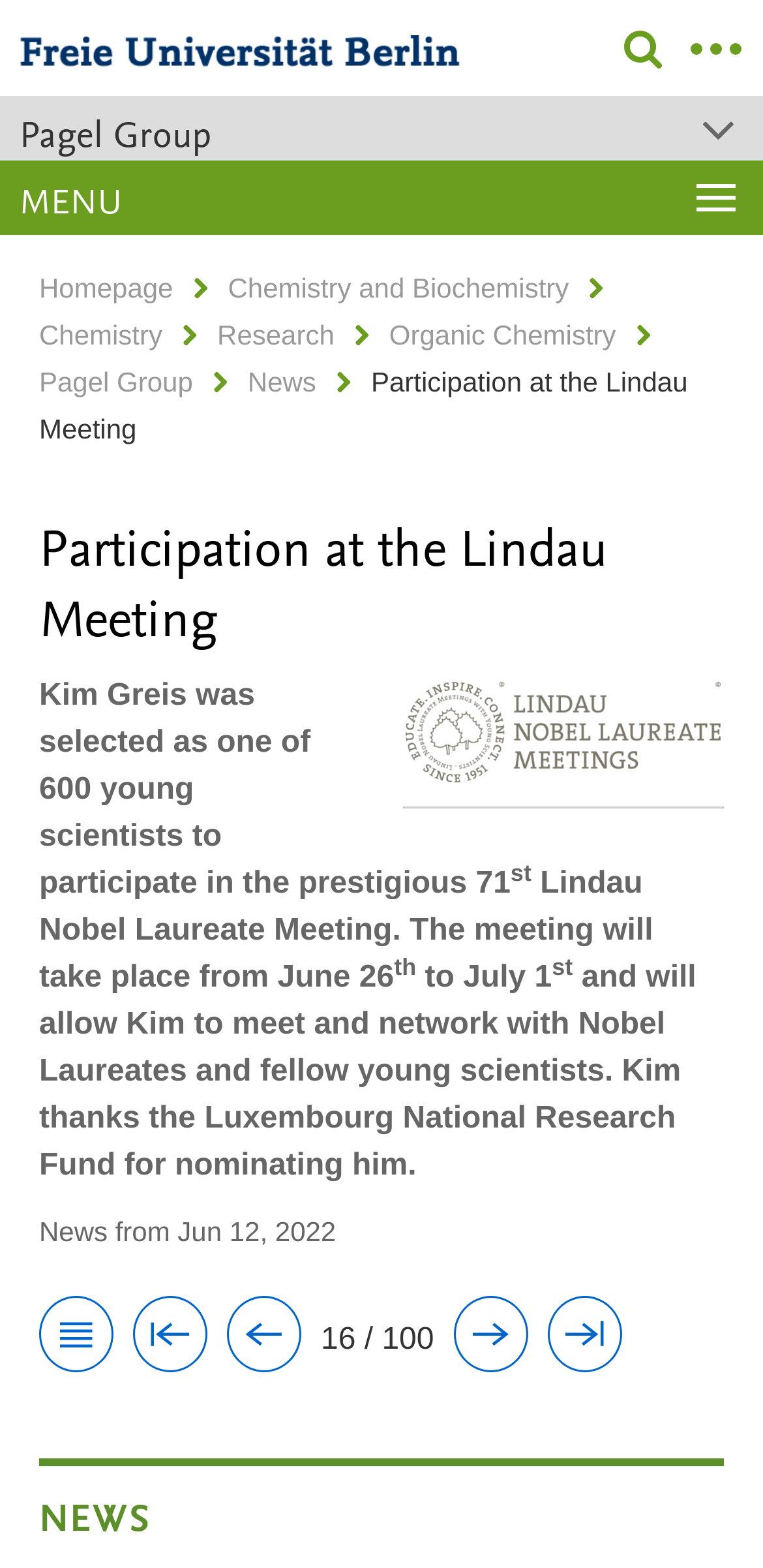What is the topic of the news article?
Ensure your answer is thorough and detailed.

The topic of the news article can be found in the heading element with the text 'Participation at the Lindau Meeting' which is located in the main content area of the webpage. This heading is followed by a description of the event and the participation of Kim Greis.